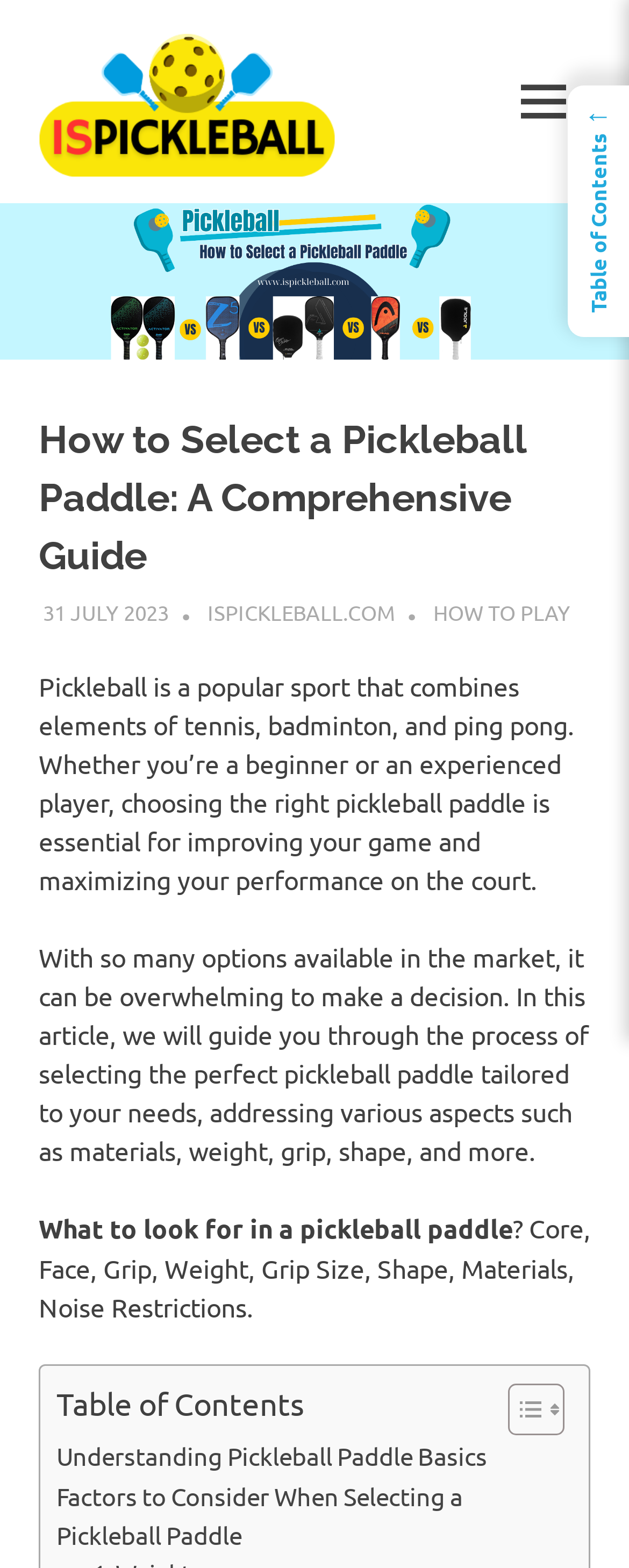Determine the bounding box coordinates of the area to click in order to meet this instruction: "Open the MENU".

[0.79, 0.035, 0.938, 0.095]